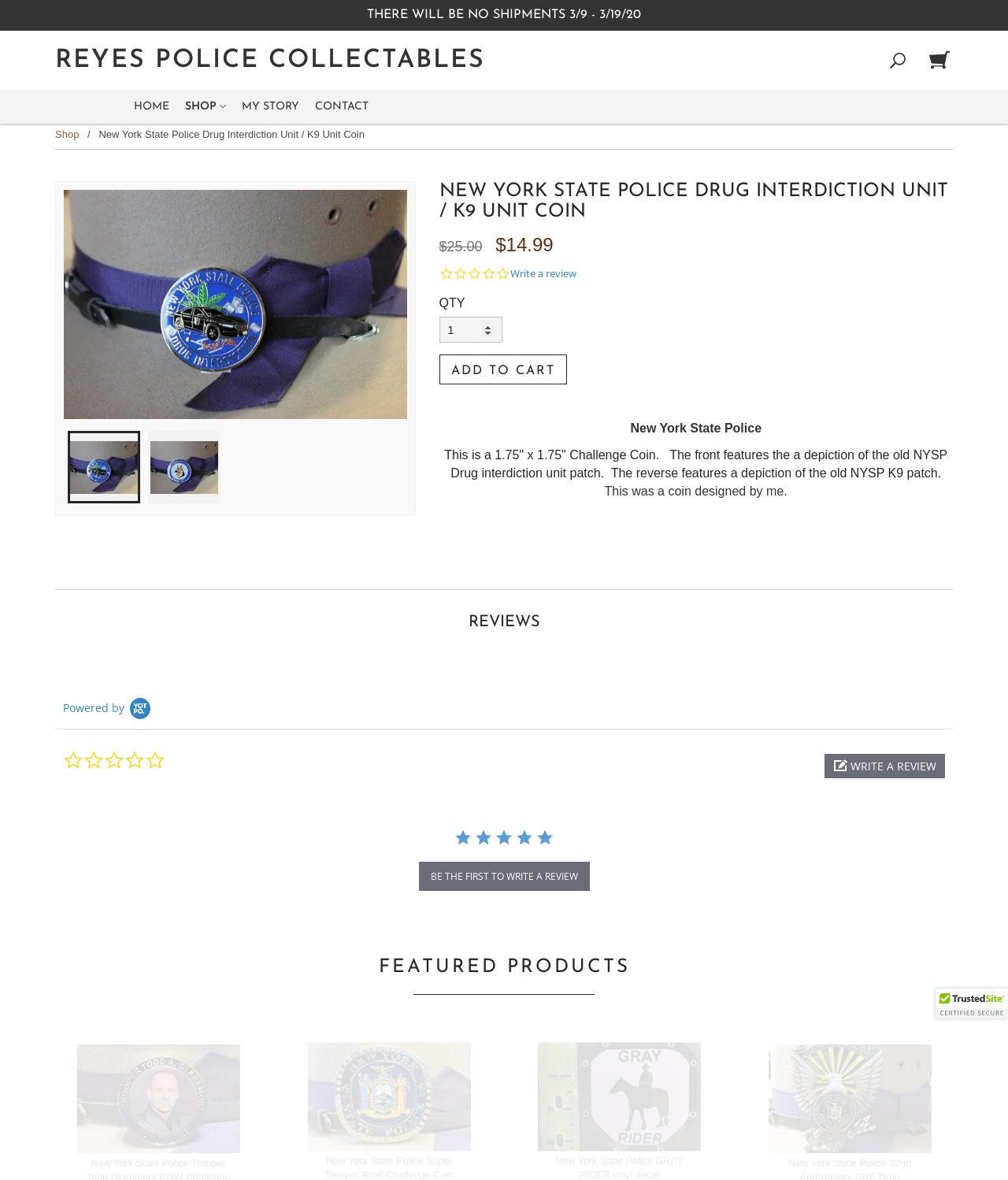Given the element description parent_node: QTY value="Add to Cart", identify the bounding box coordinates for the UI element on the webpage screenshot. The format should be (top-left x, top-left y, bottom-right x, bottom-right y), with values between 0 and 1.

[0.436, 0.304, 0.562, 0.33]